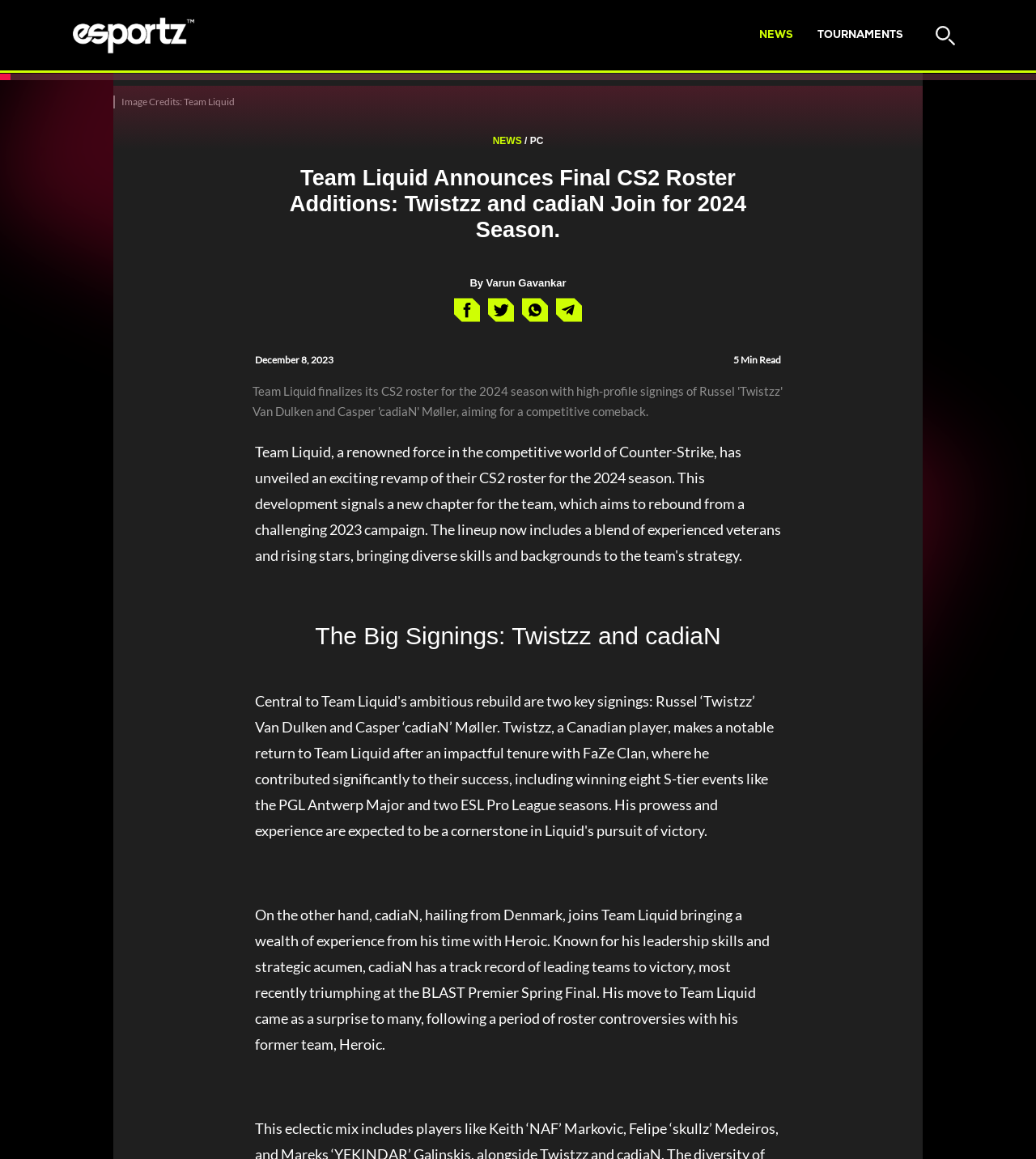What is the category of the news article?
Using the image, provide a concise answer in one word or a short phrase.

NEWS